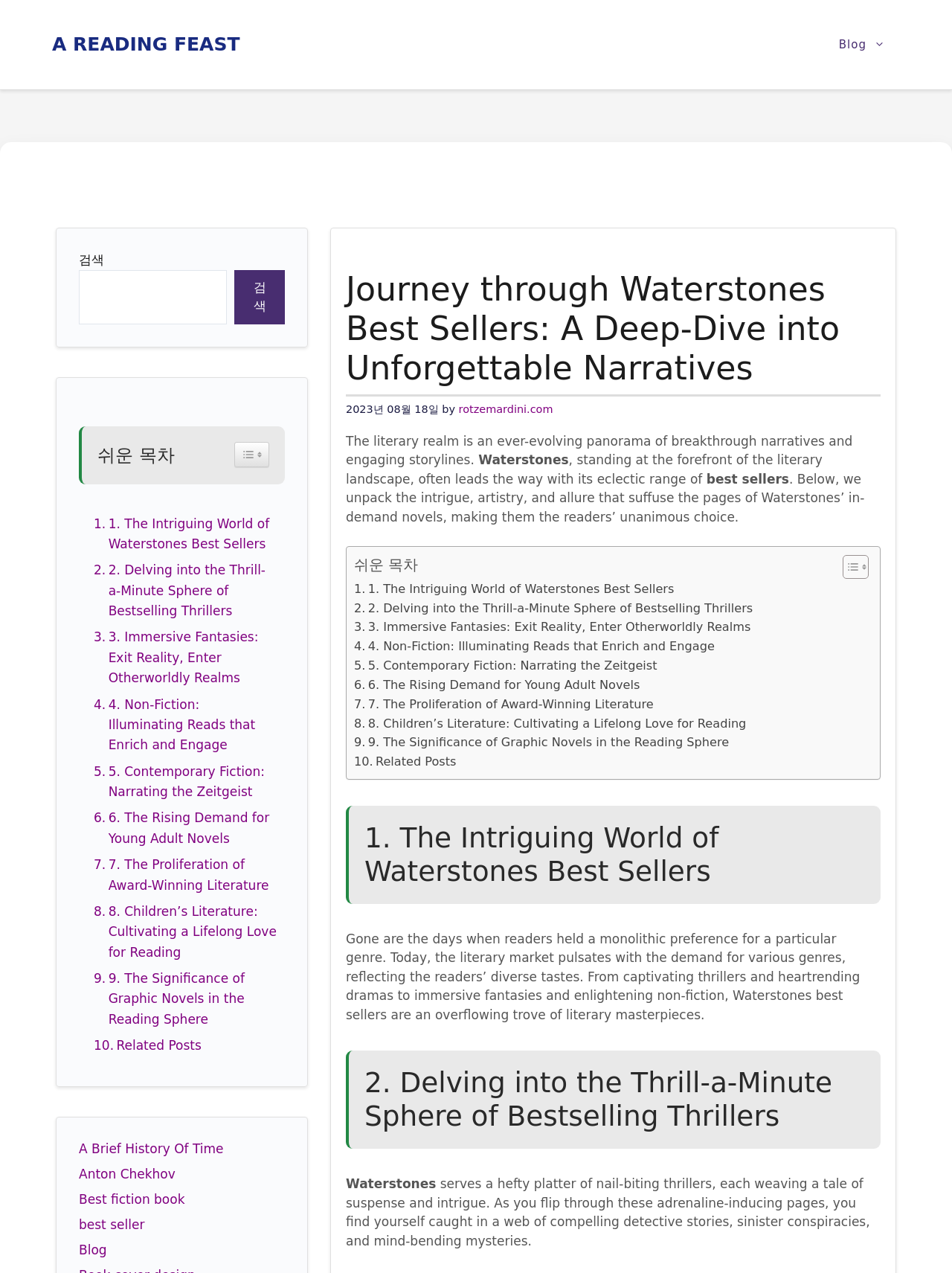Identify the bounding box coordinates for the element you need to click to achieve the following task: "Search for something". The coordinates must be four float values ranging from 0 to 1, formatted as [left, top, right, bottom].

[0.083, 0.212, 0.238, 0.255]